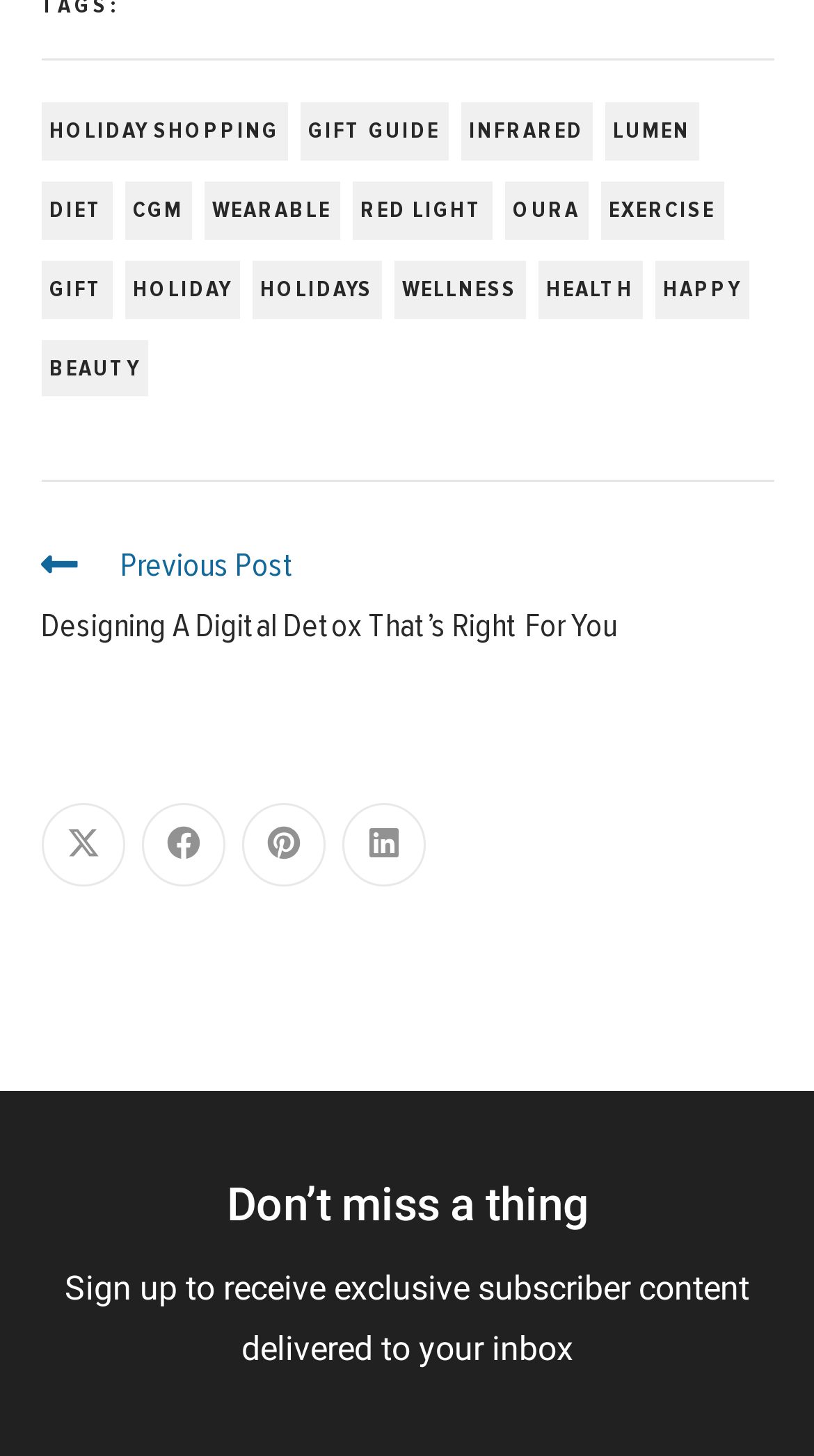Locate the bounding box coordinates of the area you need to click to fulfill this instruction: 'read the latest news'. The coordinates must be in the form of four float numbers ranging from 0 to 1: [left, top, right, bottom].

None